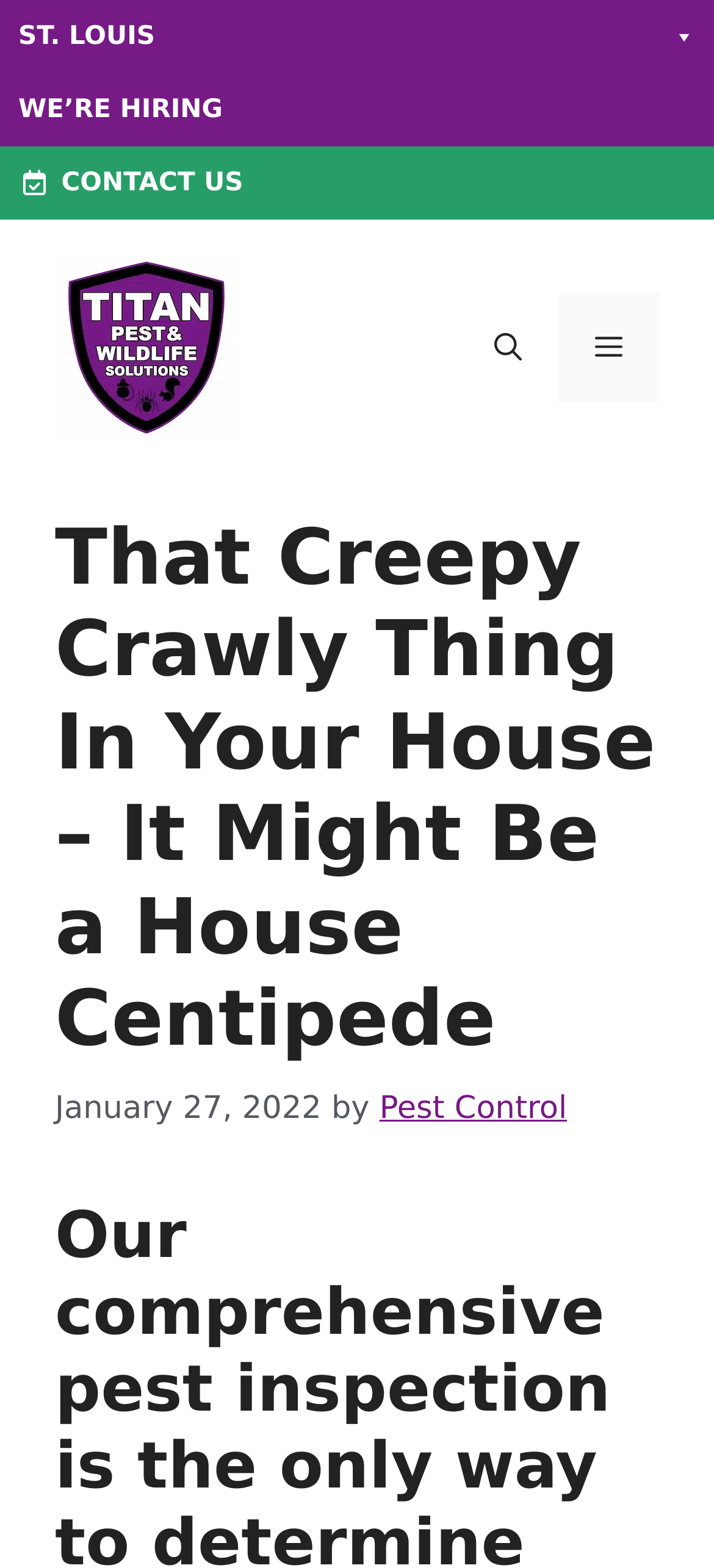Based on the image, please elaborate on the answer to the following question:
What is the location of the company?

I found the location of the company by looking at the link element with the text 'ST. LOUIS', which is located at the top of the page. This indicates that the company is based in St. Louis.